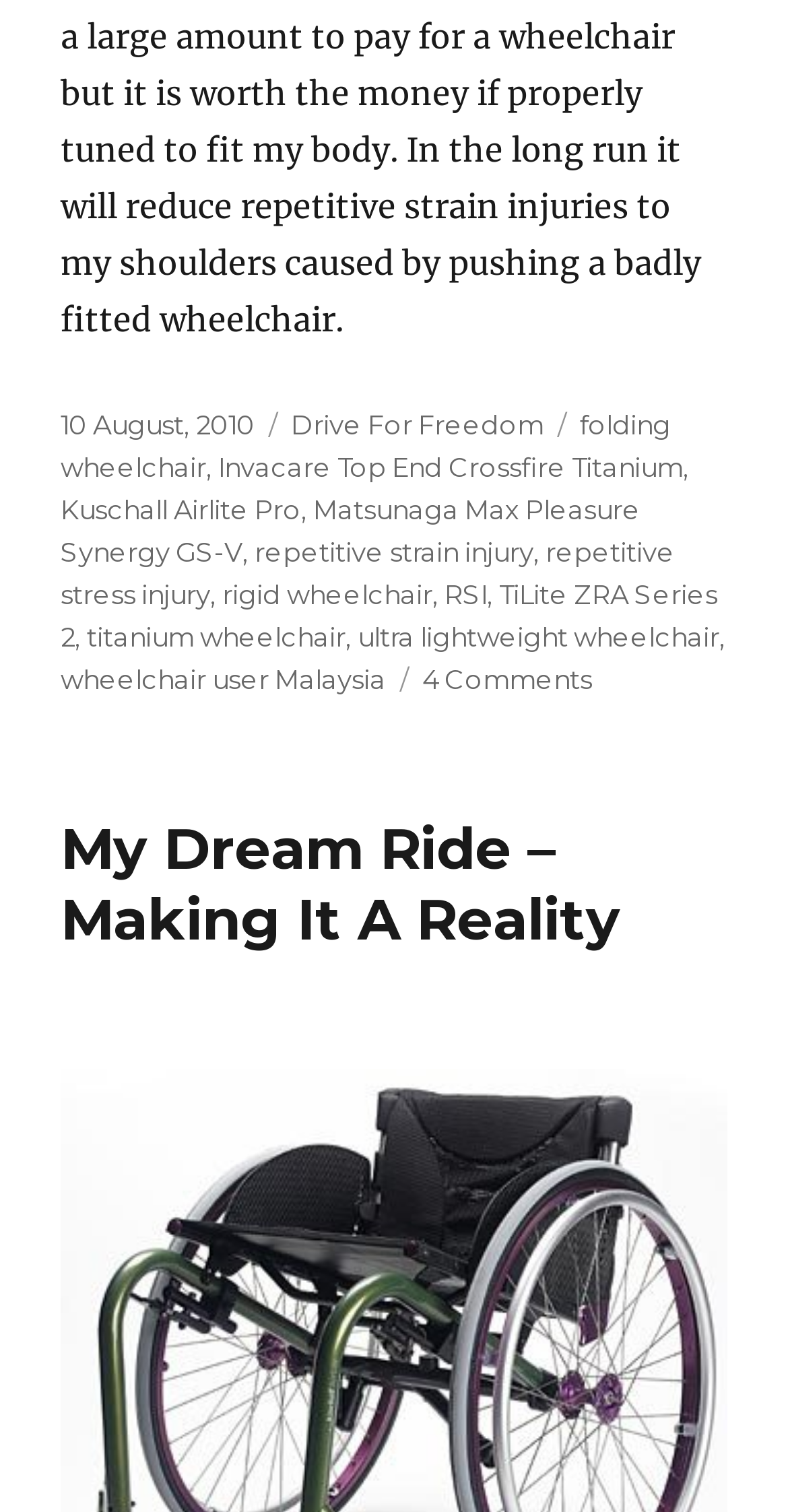Identify the bounding box for the described UI element. Provide the coordinates in (top-left x, top-left y, bottom-right x, bottom-right y) format with values ranging from 0 to 1: titanium wheelchair

[0.11, 0.41, 0.438, 0.431]